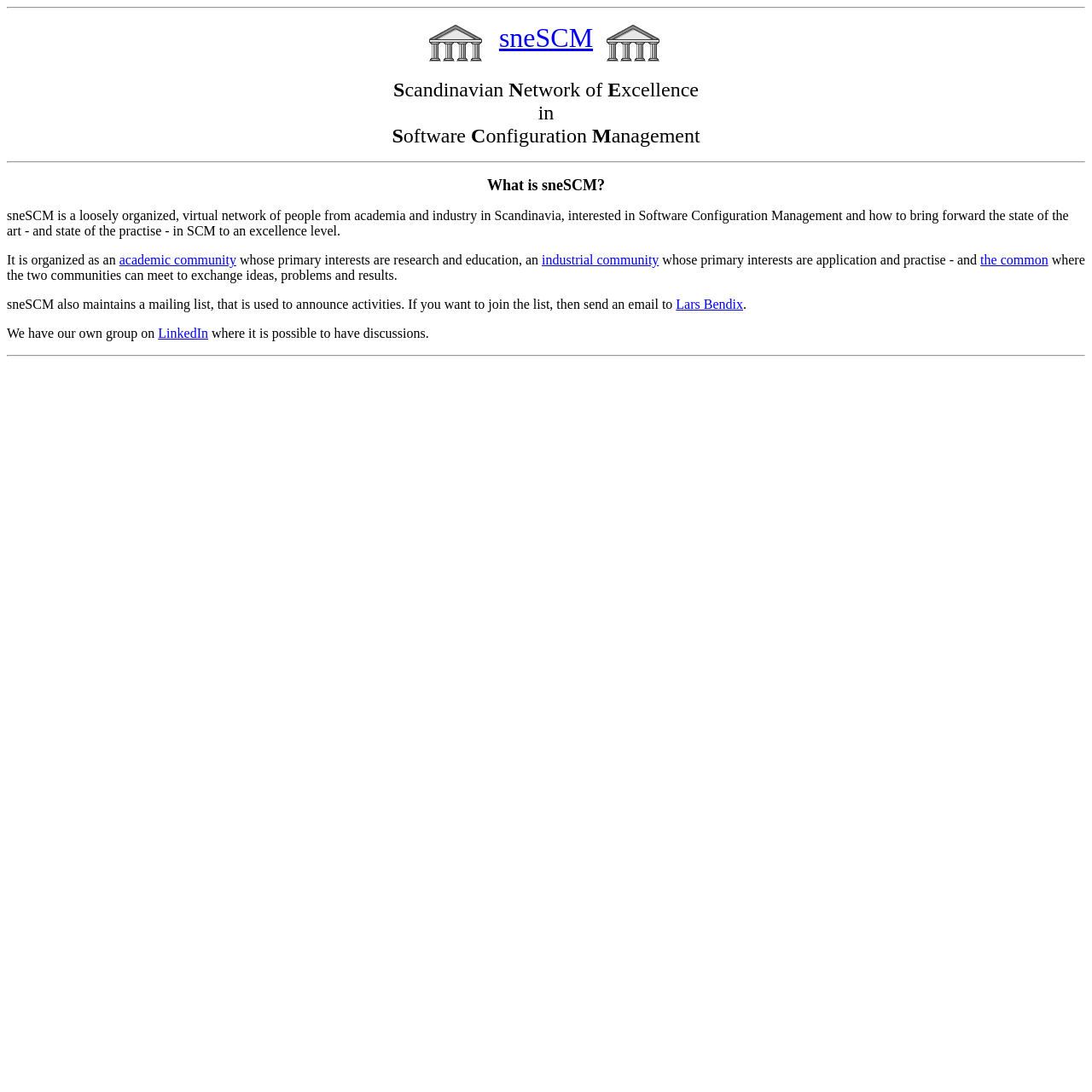Please determine the bounding box of the UI element that matches this description: News. The coordinates should be given as (top-left x, top-left y, bottom-right x, bottom-right y), with all values between 0 and 1.

None